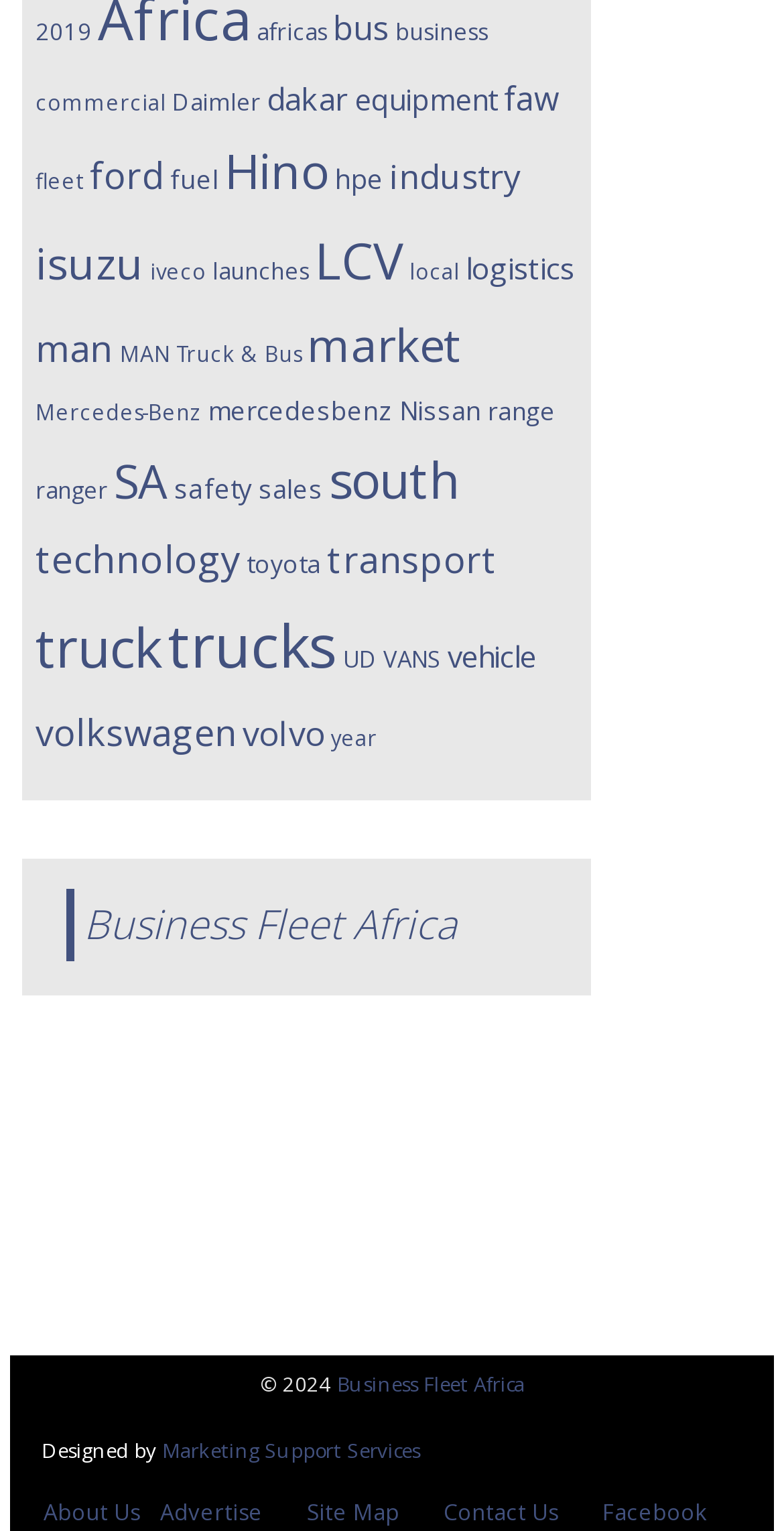Locate the bounding box coordinates of the element that should be clicked to execute the following instruction: "Click on 'Volvo EC950E performance'".

[0.045, 0.174, 0.735, 0.249]